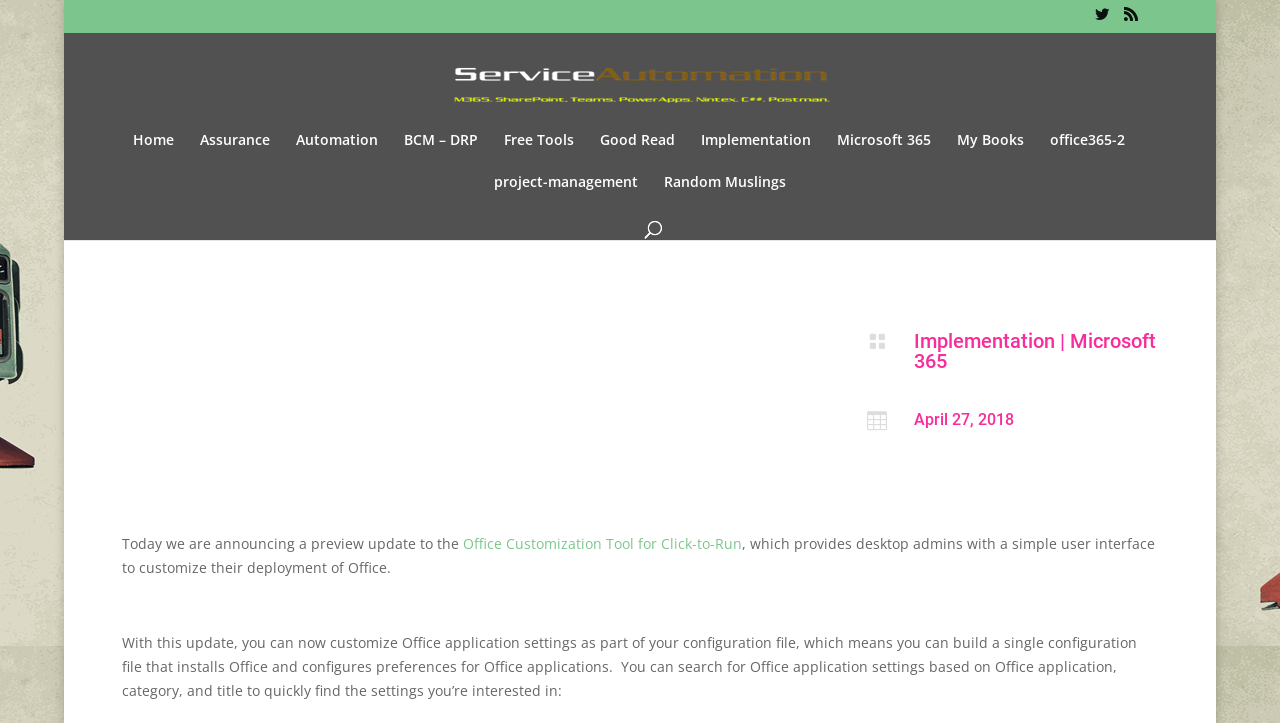What is the date mentioned on the webpage?
Based on the image, answer the question with a single word or brief phrase.

April 27, 2018